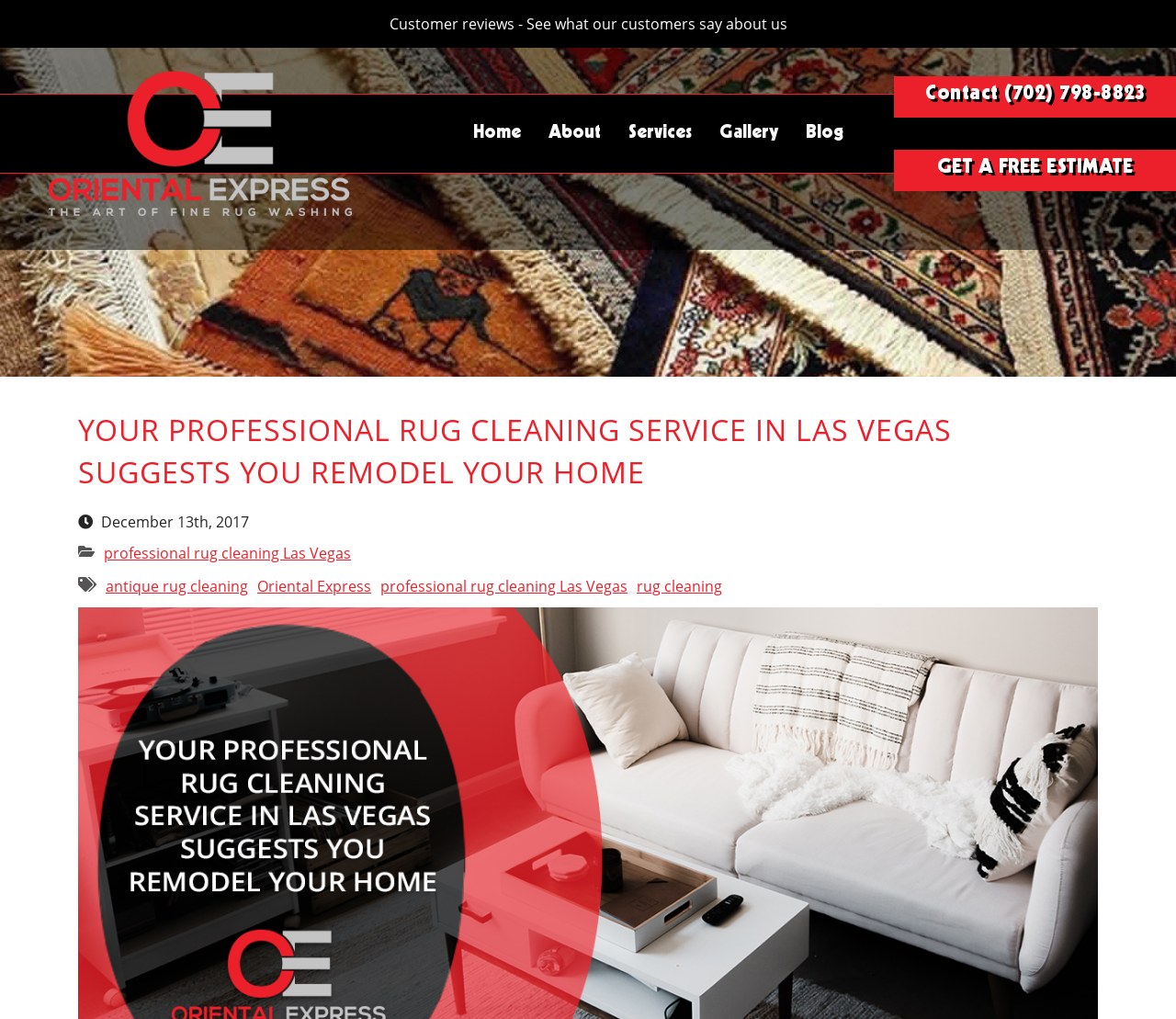From the webpage screenshot, identify the region described by Contact (702) 798-8823. Provide the bounding box coordinates as (top-left x, top-left y, bottom-right x, bottom-right y), with each value being a floating point number between 0 and 1.

[0.76, 0.075, 1.0, 0.115]